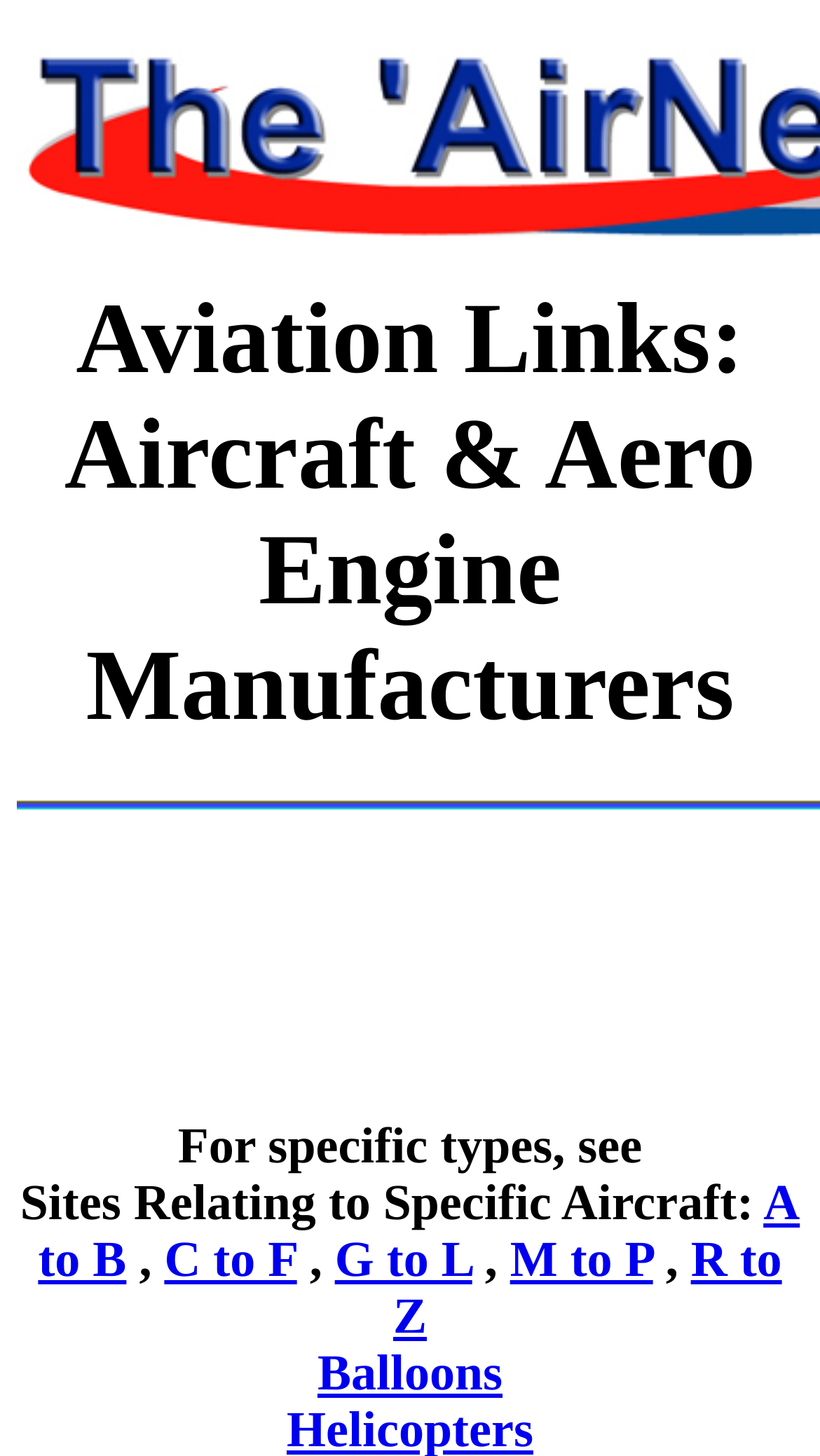Offer a meticulous description of the webpage's structure and content.

The webpage is titled "The 'AirNet' Web Site. Aviation Links: Aircraft & Aero Engine Manufacturers" and appears to be a directory of aviation-related links. At the top, there is a banner heading. Below the banner, there are two lines of text, "Aircraft & Aero Engine" and "Manufacturers", which seem to be a subtitle or description of the webpage's content.

Further down, there is a section that starts with the text "For specific types, see" followed by a list of links to websites related to specific aircraft, categorized alphabetically. The list includes links such as "A to B", "C to F", "G to L", "M to P", and "R to Z", with commas separating each link. There is also a separate link to "Balloons" below the list.

The layout of the webpage is simple, with a clear hierarchy of elements. The banner and subtitle are at the top, followed by the list of links, which takes up most of the page. The text and links are arranged in a straightforward and easy-to-read manner.